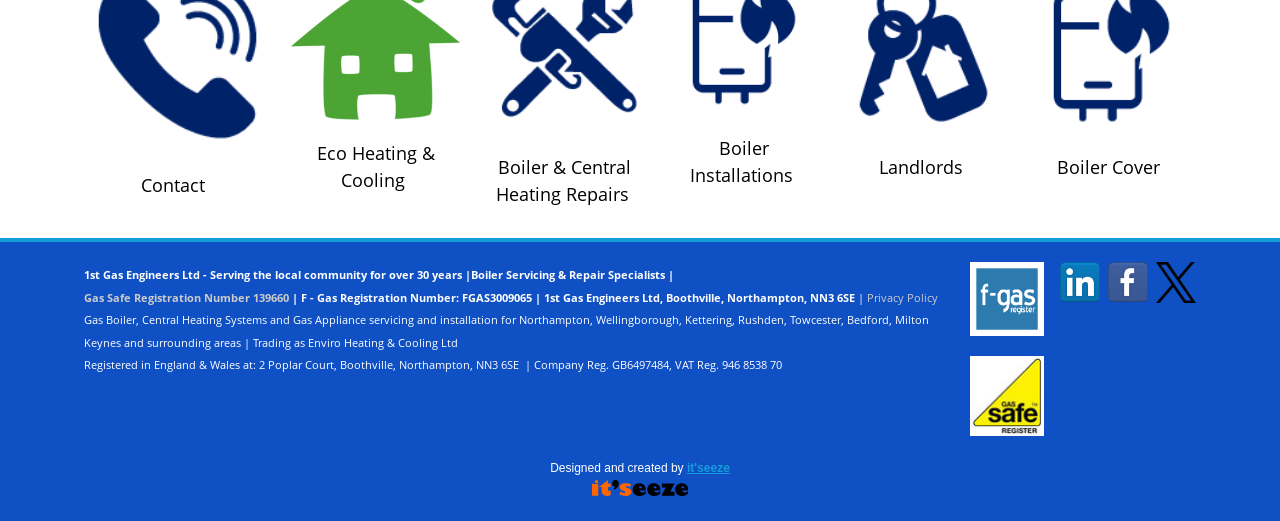Given the element description: "Boiler Cover", predict the bounding box coordinates of the UI element it refers to, using four float numbers between 0 and 1, i.e., [left, top, right, bottom].

[0.826, 0.304, 0.907, 0.342]